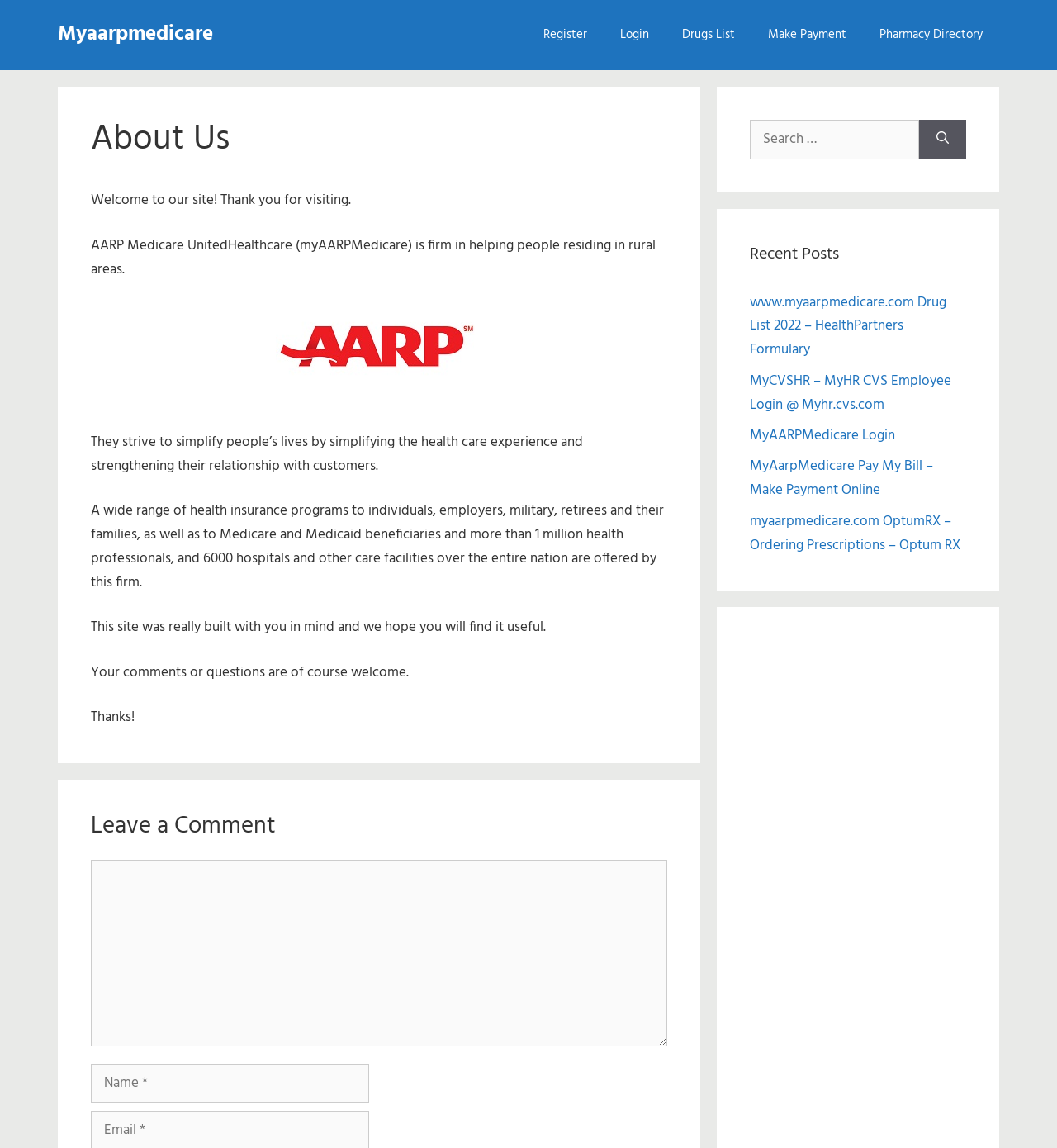Give the bounding box coordinates for this UI element: "Pharmacy Directory". The coordinates should be four float numbers between 0 and 1, arranged as [left, top, right, bottom].

[0.816, 0.0, 0.945, 0.061]